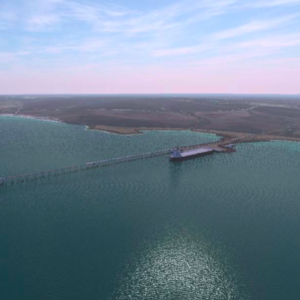Generate a descriptive account of all visible items and actions in the image.

The image depicts an aerial view of a large docking pier extending into a serene body of water, surrounded by lush greenery and rolling hills in the background. The pier is designed to accommodate maritime activities, potentially for the transport of green ammonia, highlighting the intersection of industry and nature. This scene reflects the increasing focus on sustainable practices in the ammonia market, particularly in Australia, where advancements in green financing are shaping the future of the ammonia industry. The calm waters and expansive horizon suggest both tranquility and the vast potential for growth within this evolving sector.